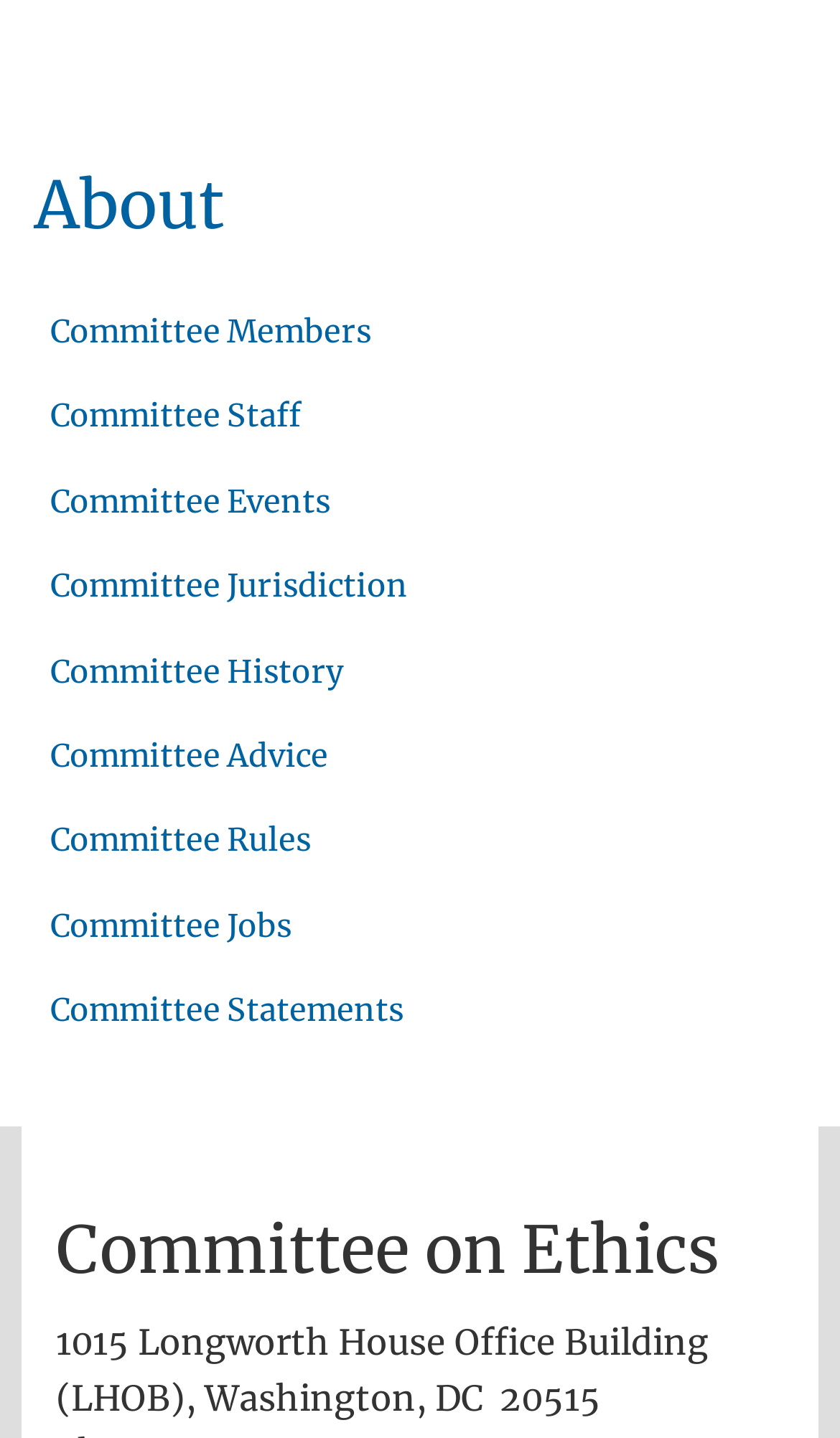What is the purpose of the committee?
Answer the question with a single word or phrase derived from the image.

Not specified